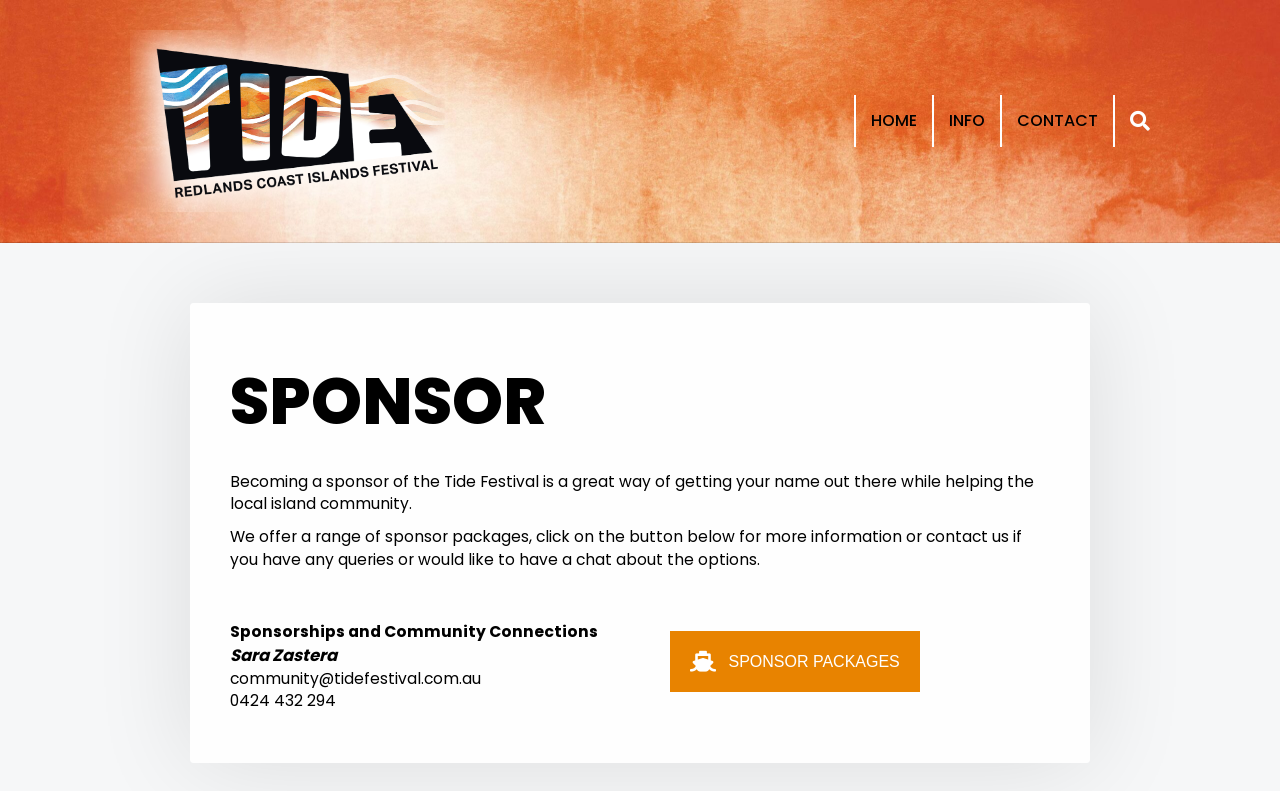Who can be contacted for sponsorship queries?
Answer the question using a single word or phrase, according to the image.

Sara Zastera